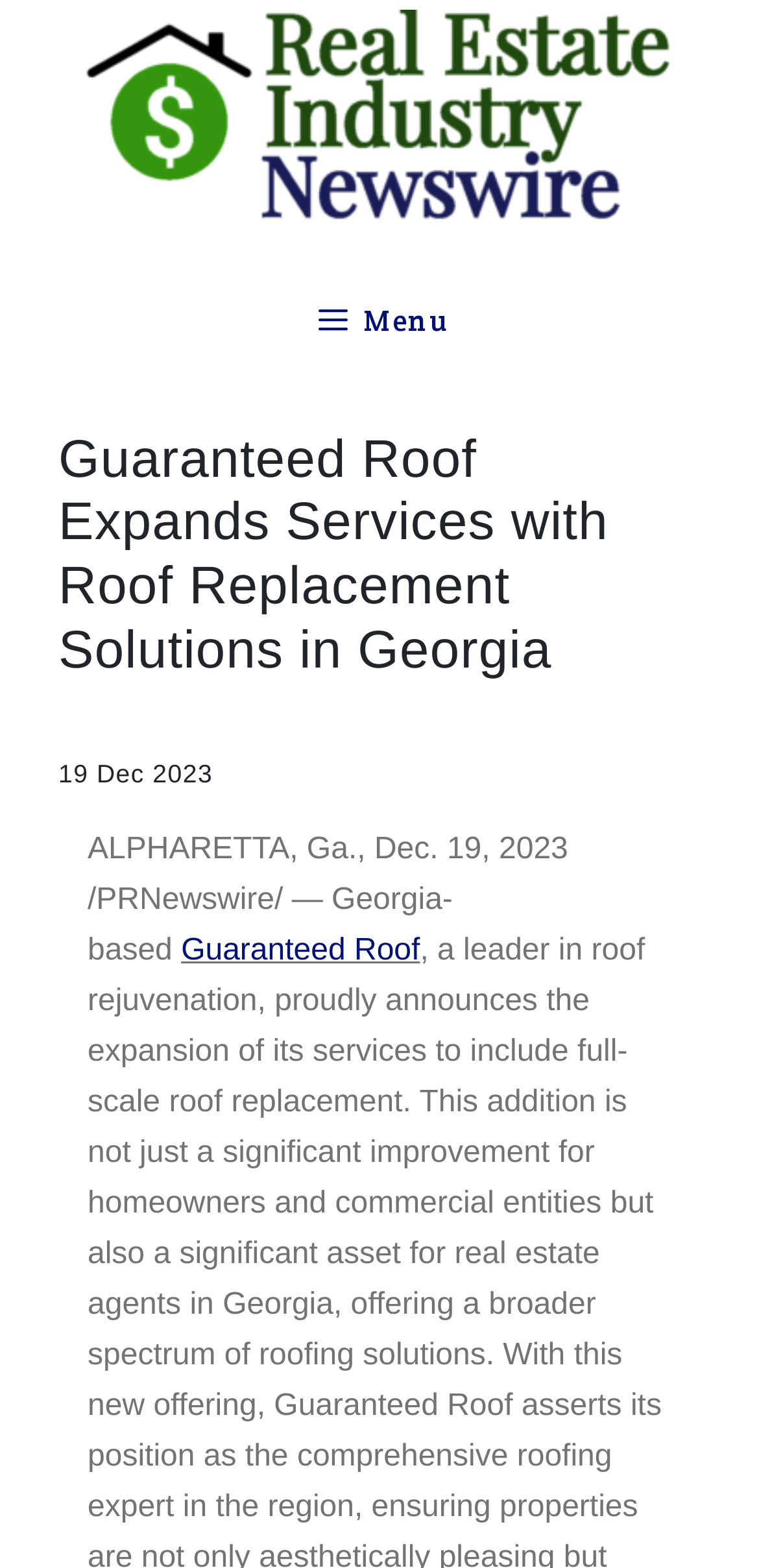Given the description: "Menu", determine the bounding box coordinates of the UI element. The coordinates should be formatted as four float numbers between 0 and 1, [left, top, right, bottom].

[0.103, 0.167, 0.897, 0.242]